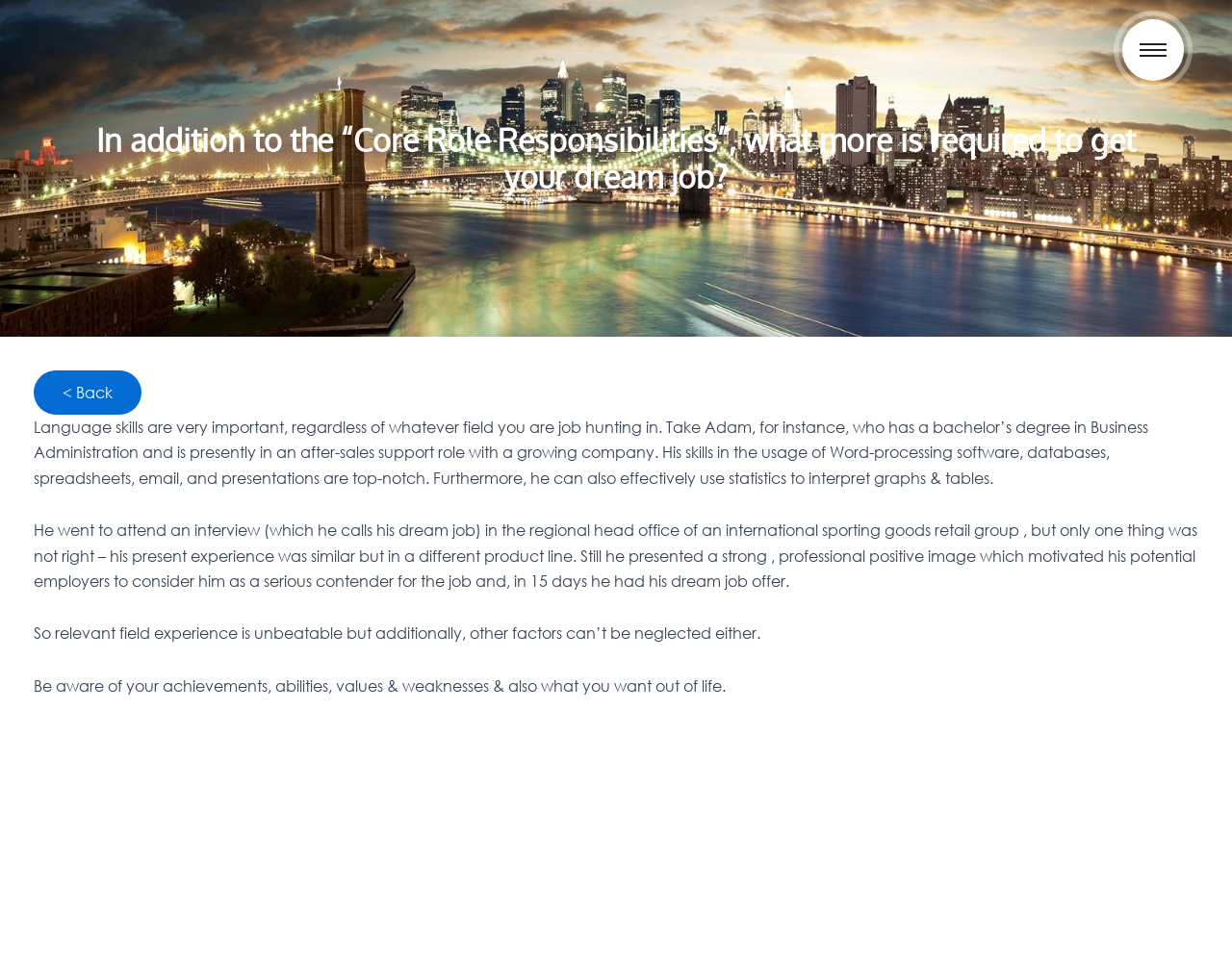Based on the image, please respond to the question with as much detail as possible:
What is Adam's degree in?

According to the text, Adam has a bachelor's degree in Business Administration, which is mentioned in the context of his skills and experience.